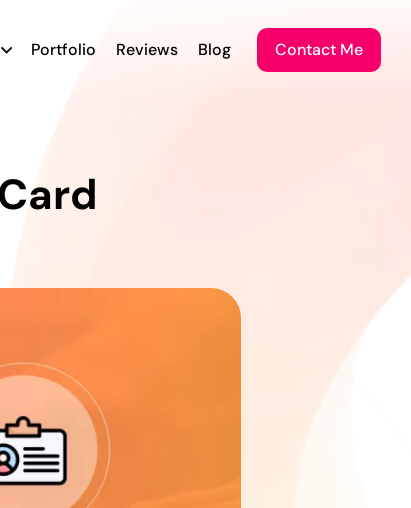Give a concise answer using one word or a phrase to the following question:
What is the design style of the image?

Modern